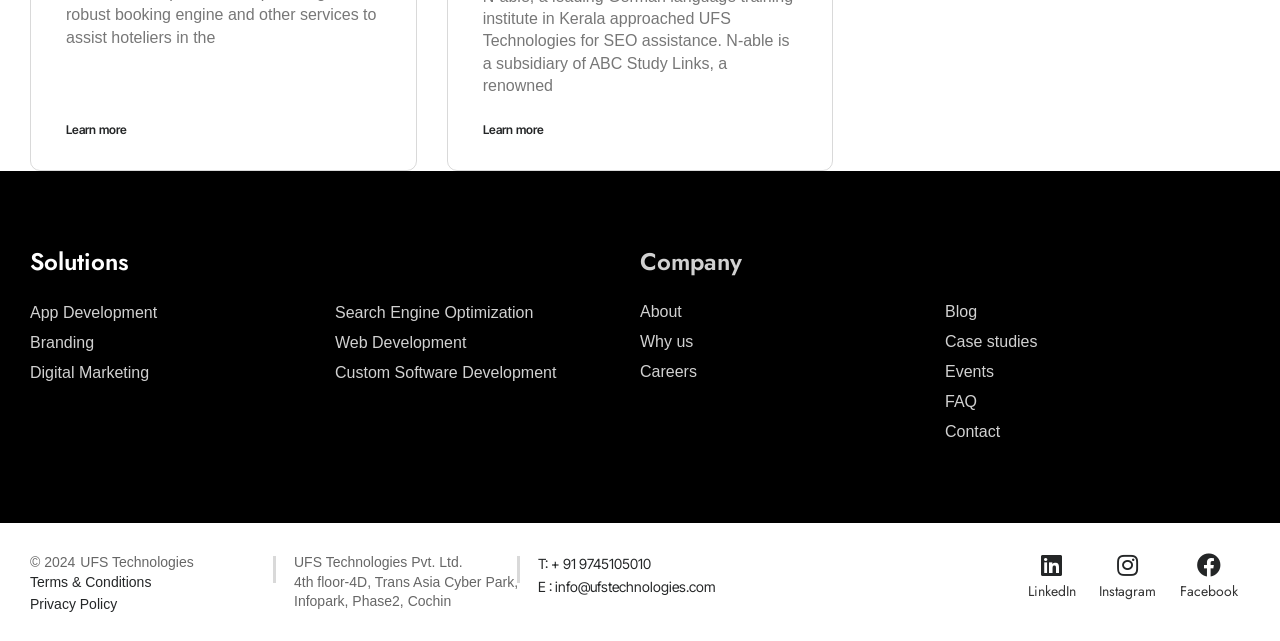Determine the bounding box coordinates of the clickable region to carry out the instruction: "Check the company's LinkedIn profile".

[0.803, 0.906, 0.84, 0.937]